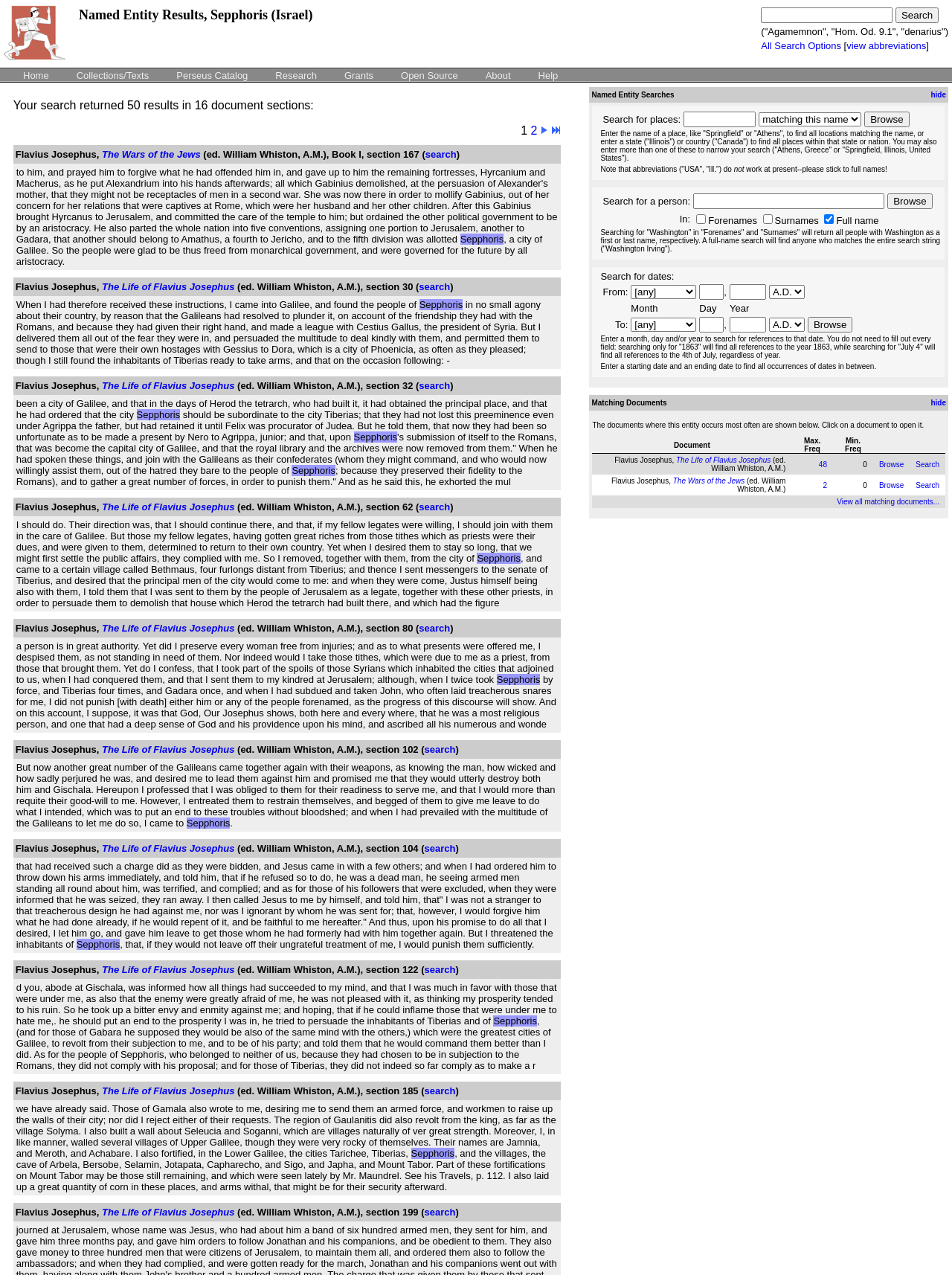Please specify the coordinates of the bounding box for the element that should be clicked to carry out this instruction: "Learn more about cookies". The coordinates must be four float numbers between 0 and 1, formatted as [left, top, right, bottom].

None